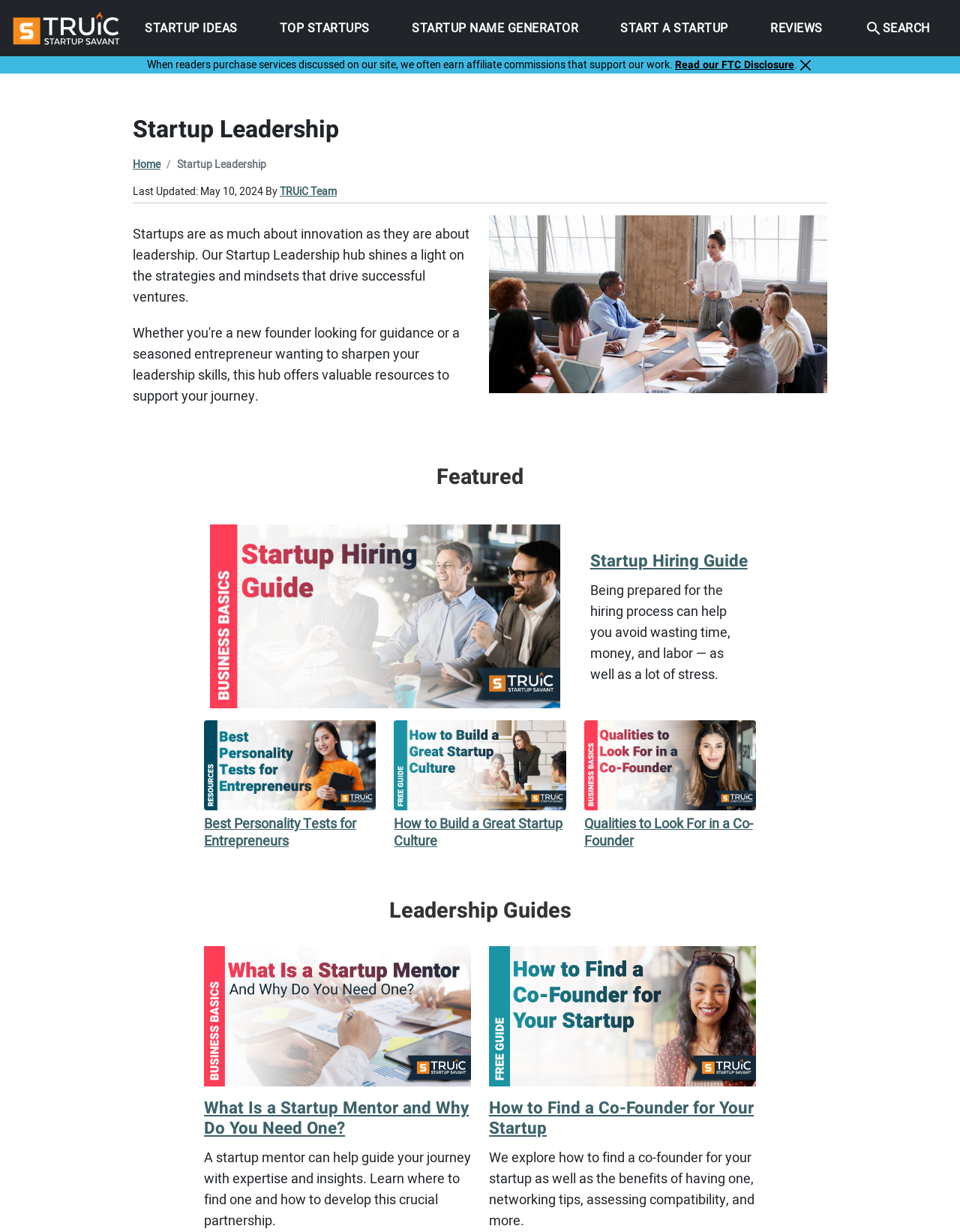Locate the bounding box coordinates of the area you need to click to fulfill this instruction: 'Click on STARTUP IDEAS'. The coordinates must be in the form of four float numbers ranging from 0 to 1: [left, top, right, bottom].

[0.145, 0.0, 0.254, 0.046]